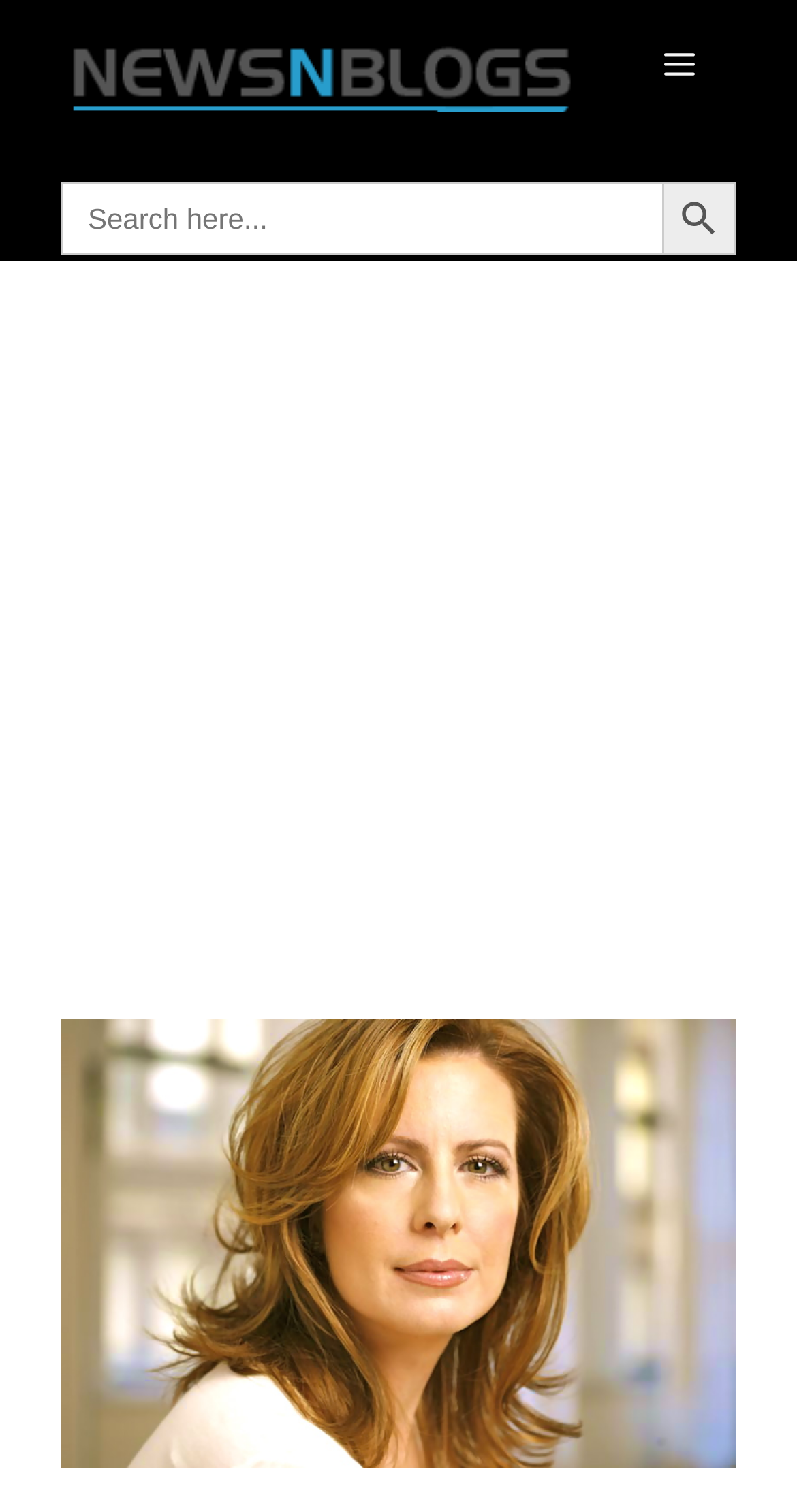Please provide the bounding box coordinates in the format (top-left x, top-left y, bottom-right x, bottom-right y). Remember, all values are floating point numbers between 0 and 1. What is the bounding box coordinate of the region described as: Search Button

[0.831, 0.12, 0.923, 0.168]